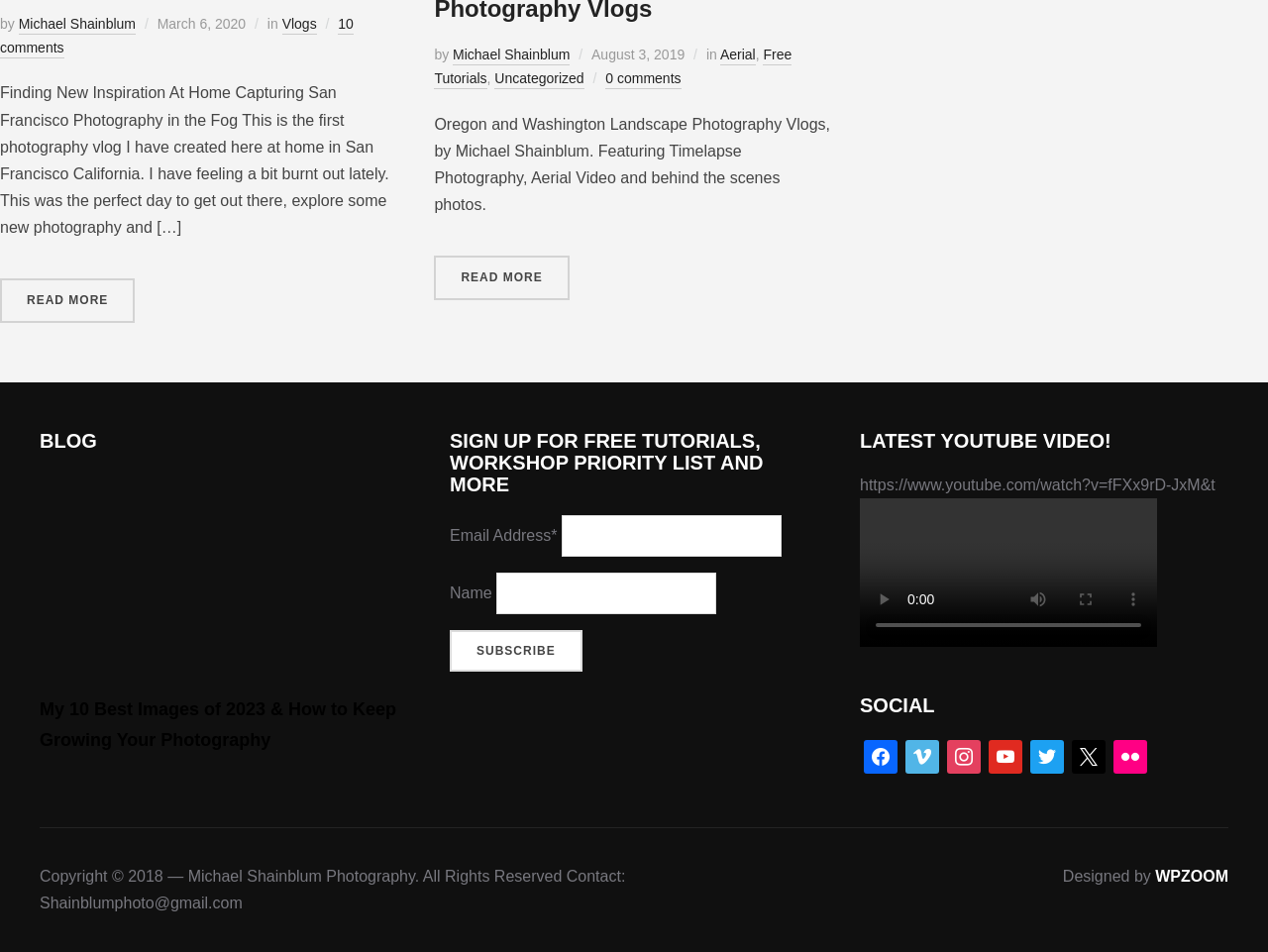From the element description x, predict the bounding box coordinates of the UI element. The coordinates must be specified in the format (top-left x, top-left y, bottom-right x, bottom-right y) and should be within the 0 to 1 range.

[0.845, 0.785, 0.872, 0.803]